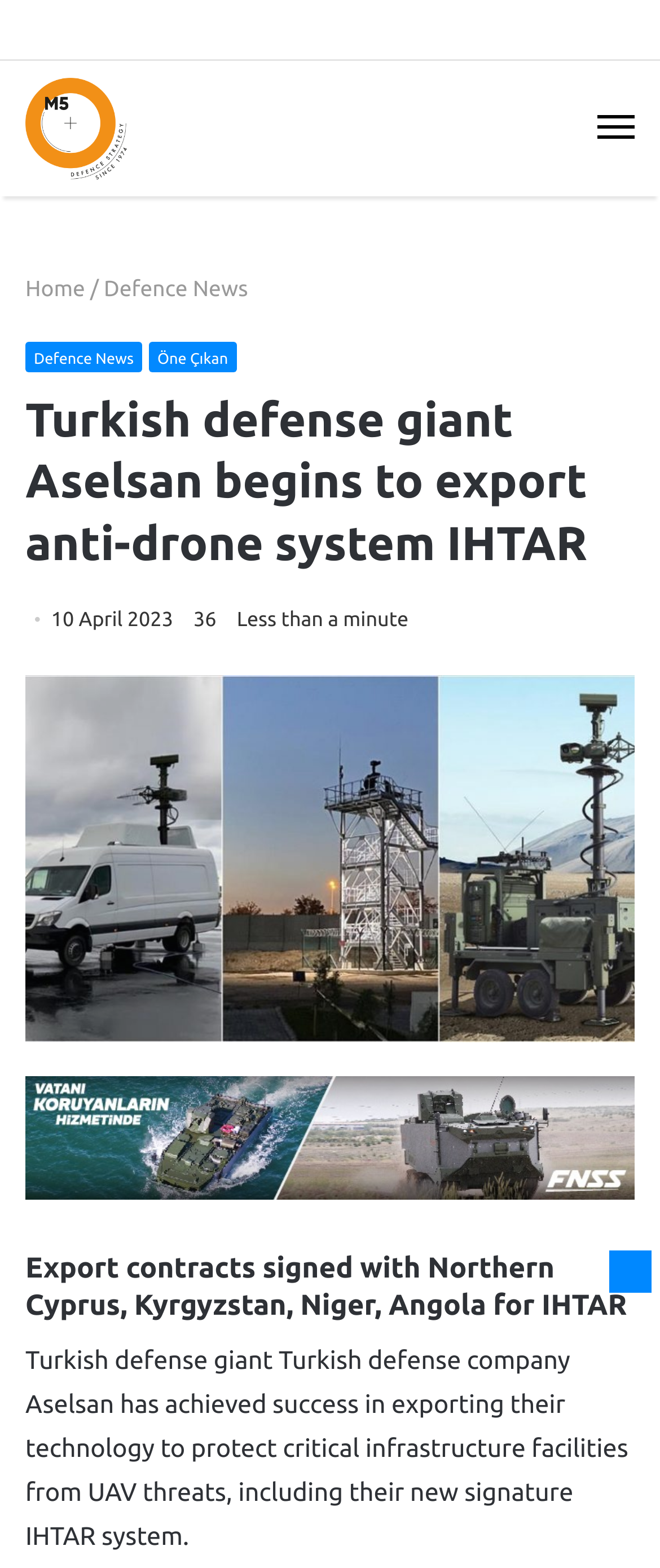Predict the bounding box for the UI component with the following description: "Back to top button".

[0.923, 0.797, 0.987, 0.824]